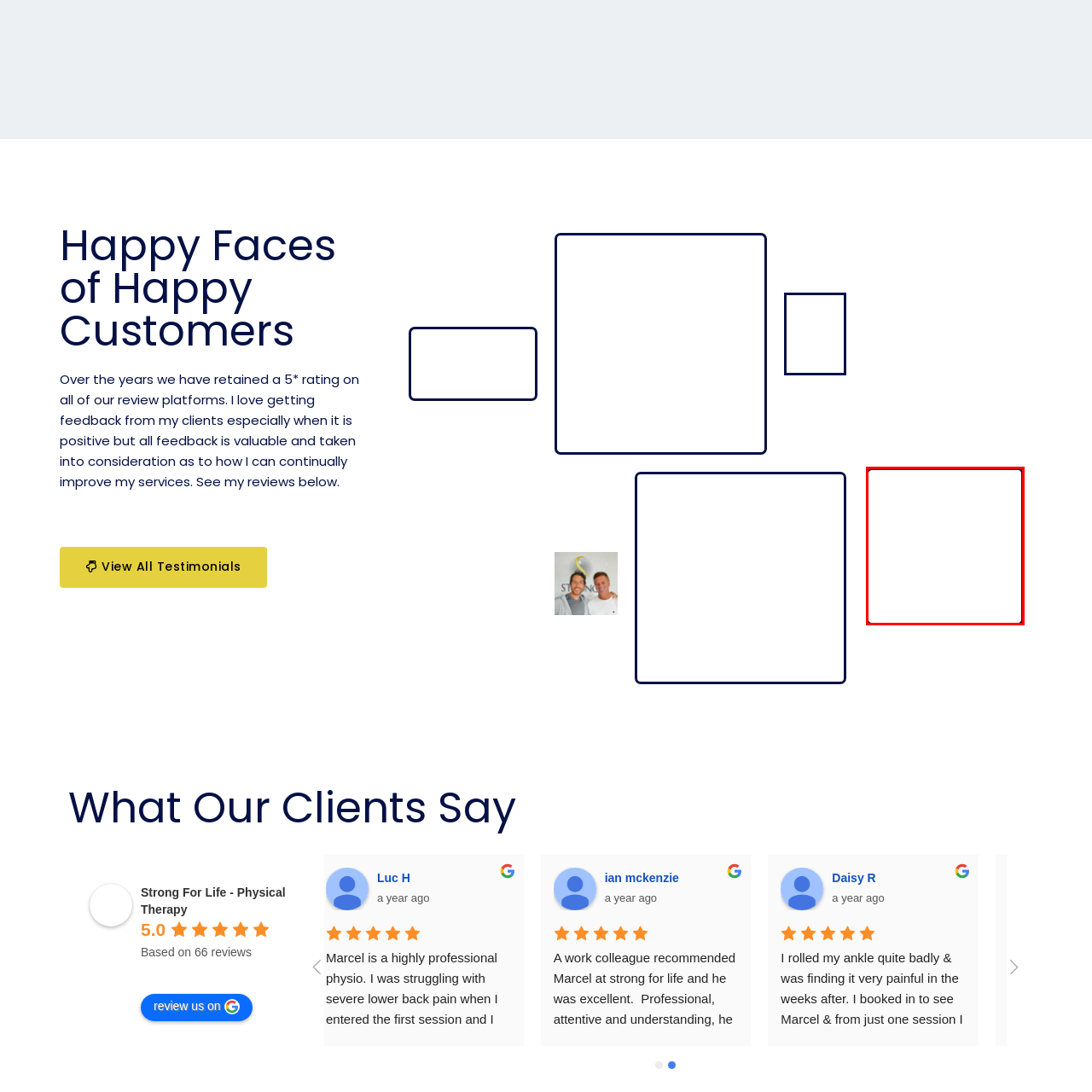What does the clinic value for continuous improvement?
Observe the part of the image inside the red bounding box and answer the question concisely with one word or a short phrase.

client feedback